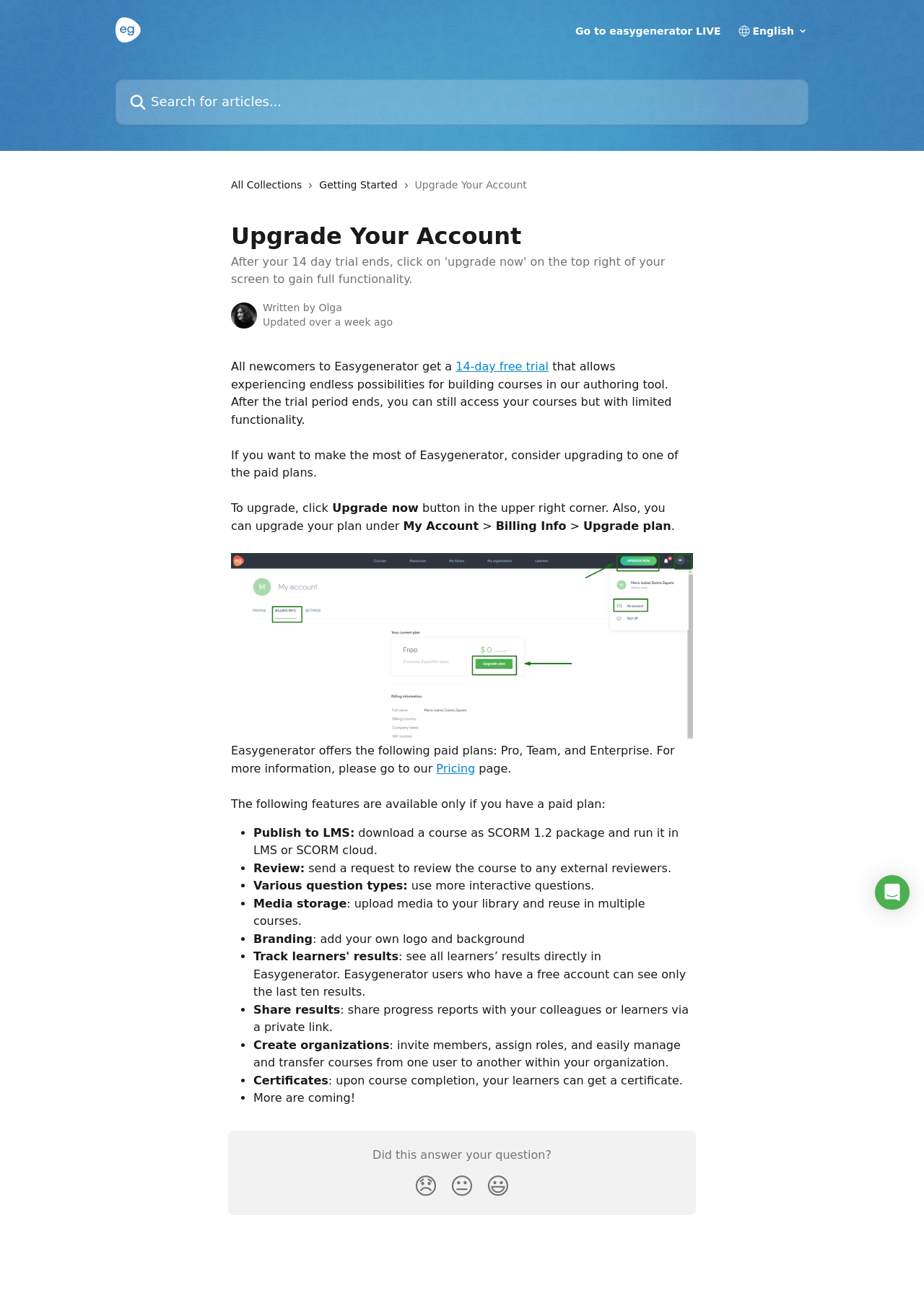Locate the UI element described as follows: "Pricing". Return the bounding box coordinates as four float numbers between 0 and 1 in the order [left, top, right, bottom].

[0.472, 0.588, 0.514, 0.598]